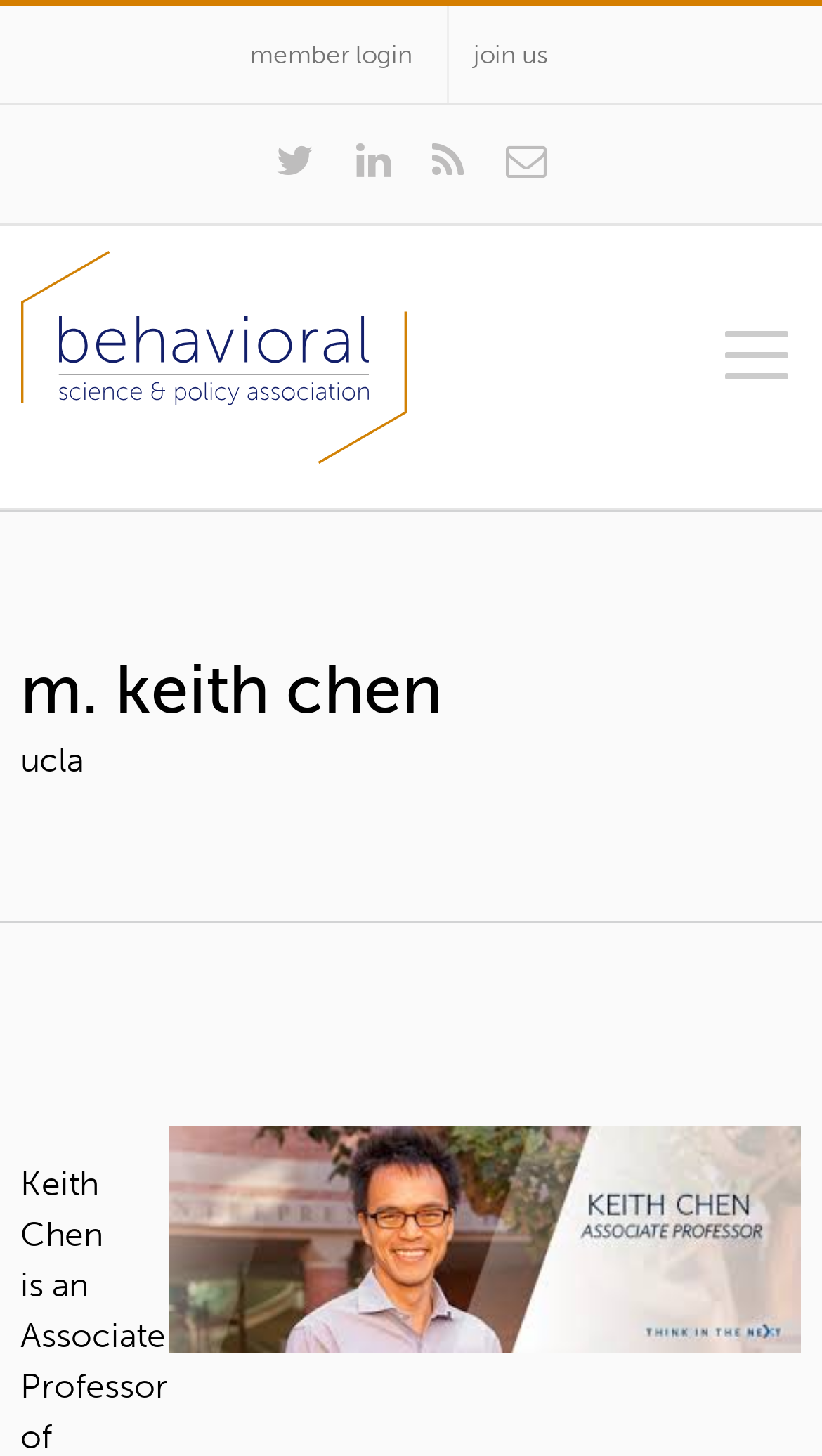What is the name of the person associated with this webpage?
Kindly answer the question with as much detail as you can.

The webpage's title and the heading element both contain the name 'M. Keith Chen', indicating that this webpage is related to a person with this name.